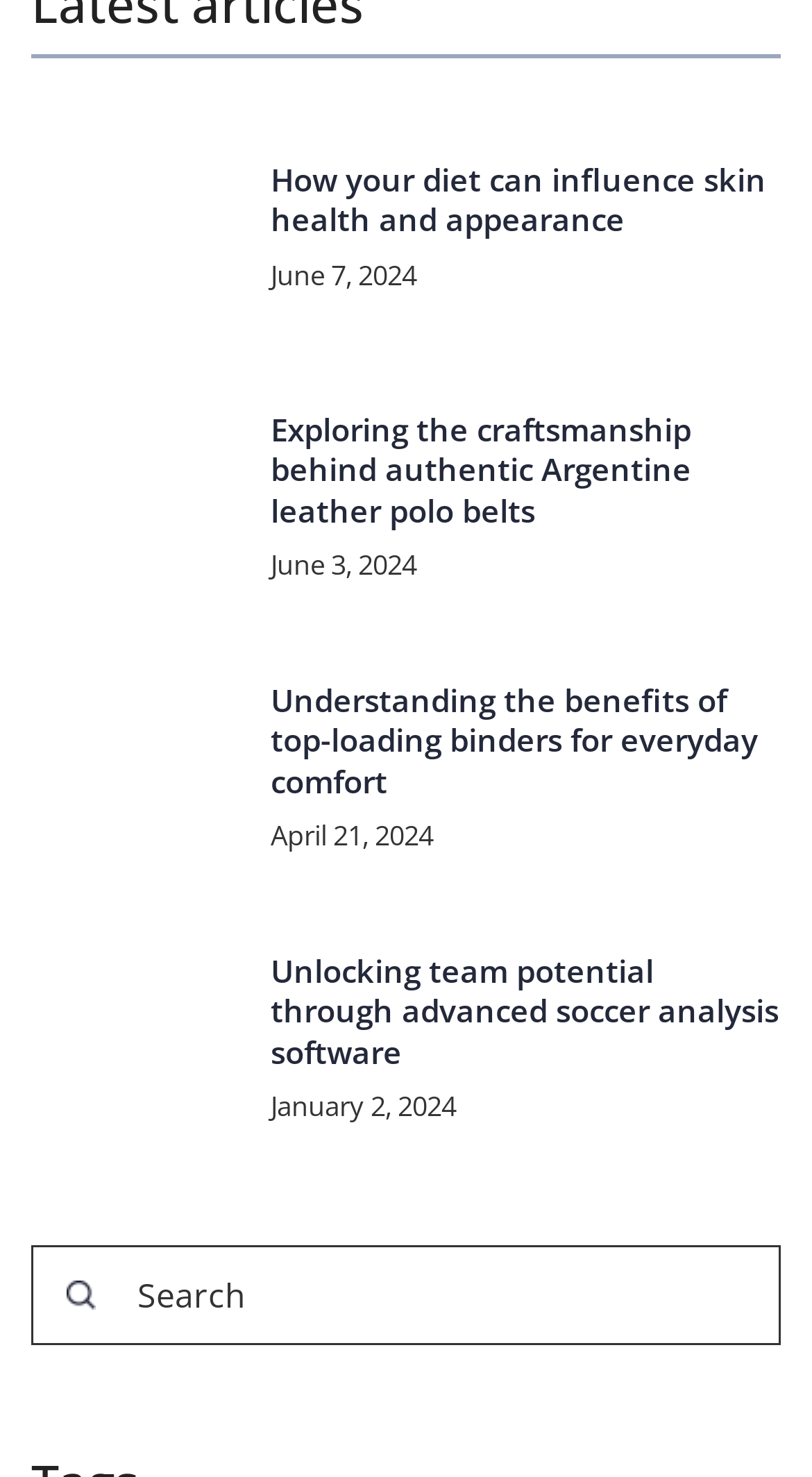Can you find the bounding box coordinates for the element to click on to achieve the instruction: "Toggle mobile menu"?

None